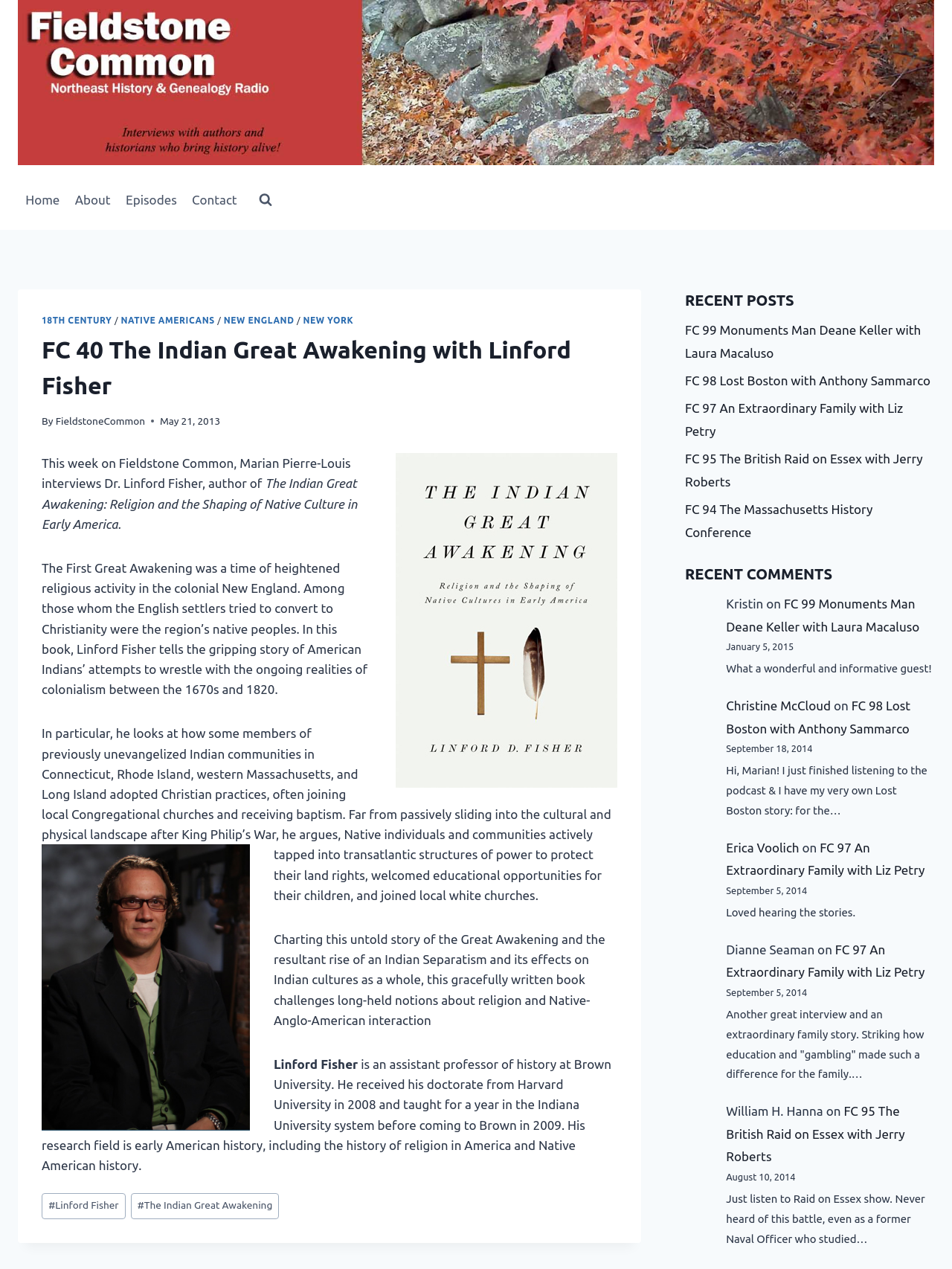Based on the description "Home", find the bounding box of the specified UI element.

[0.019, 0.144, 0.071, 0.172]